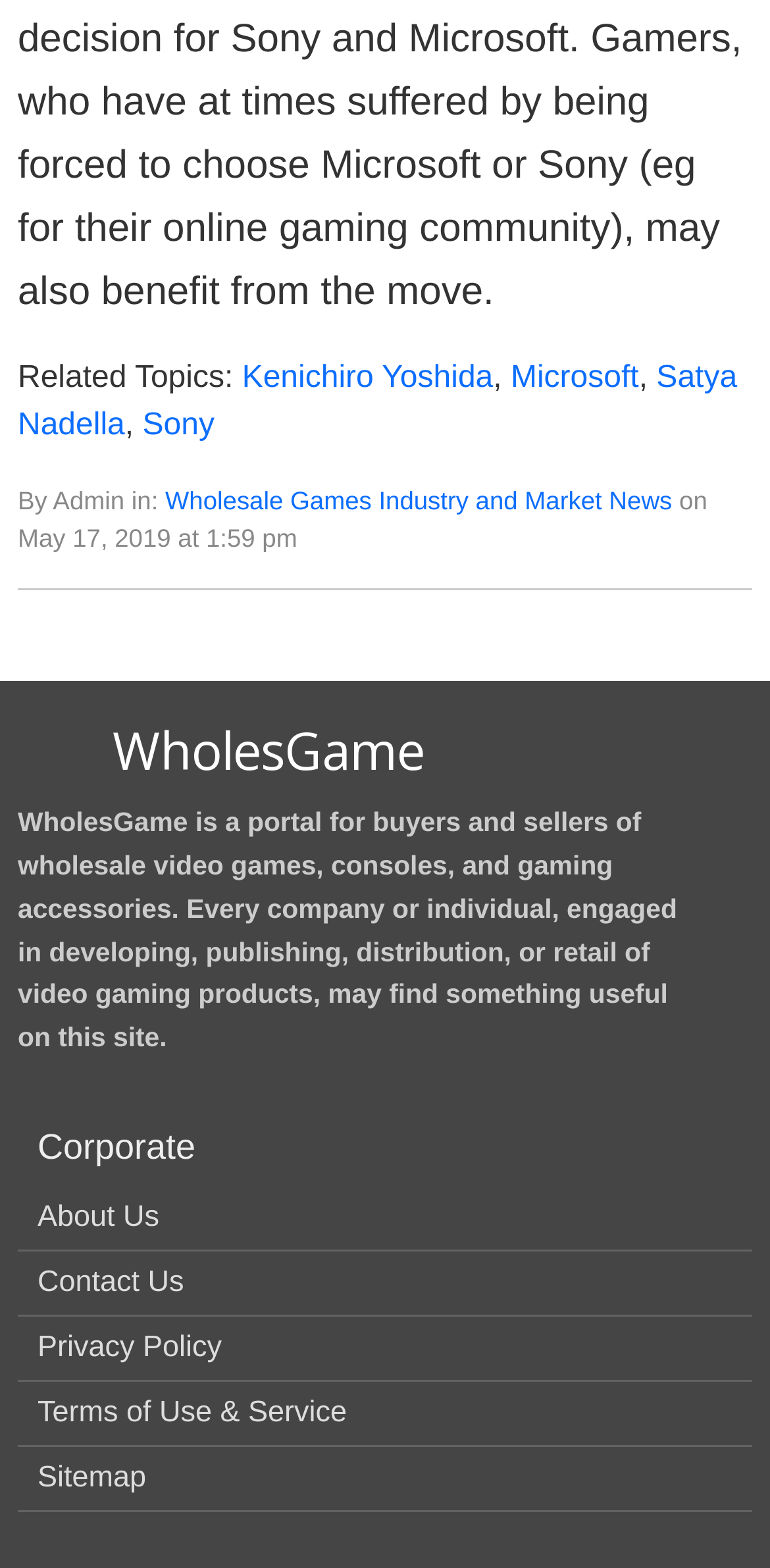Please identify the bounding box coordinates of the clickable element to fulfill the following instruction: "Learn about WholesGame". The coordinates should be four float numbers between 0 and 1, i.e., [left, top, right, bottom].

[0.023, 0.46, 0.885, 0.499]